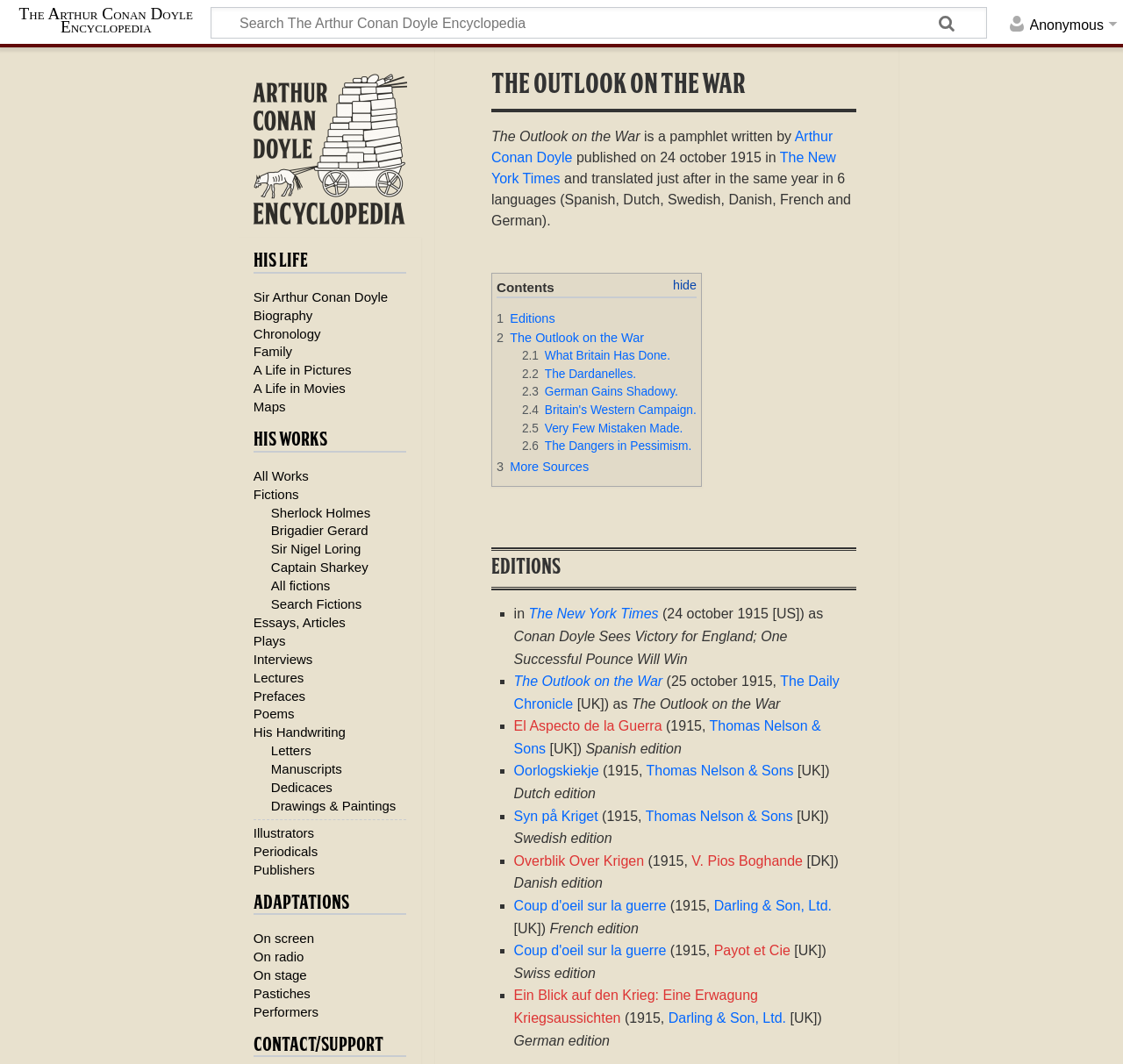Based on the image, please elaborate on the answer to the following question:
Who wrote the pamphlet 'The Outlook on the War'?

The answer can be found in the text 'is a pamphlet written by' followed by a link to 'Arthur Conan Doyle'.